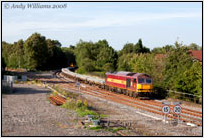Convey a rich and detailed description of the image.

The image captures the Class 60 locomotive No. 60018 coasting past the newly remodeled Ryecroft Junction. This scene, taken at 18:45 on Wednesday, July 30, 2008, features the train on its journey from Washwood Heath to Bescot. In the foreground, the train navigates through lush greenery, flanked by newly laid railway tracks and several warning signs. The sunlight casts a warm glow over the landscape, enhancing the vibrant colors of the locomotive's distinctive red and yellow livery. This photograph is part of a series showcasing notable train movements and their settings.